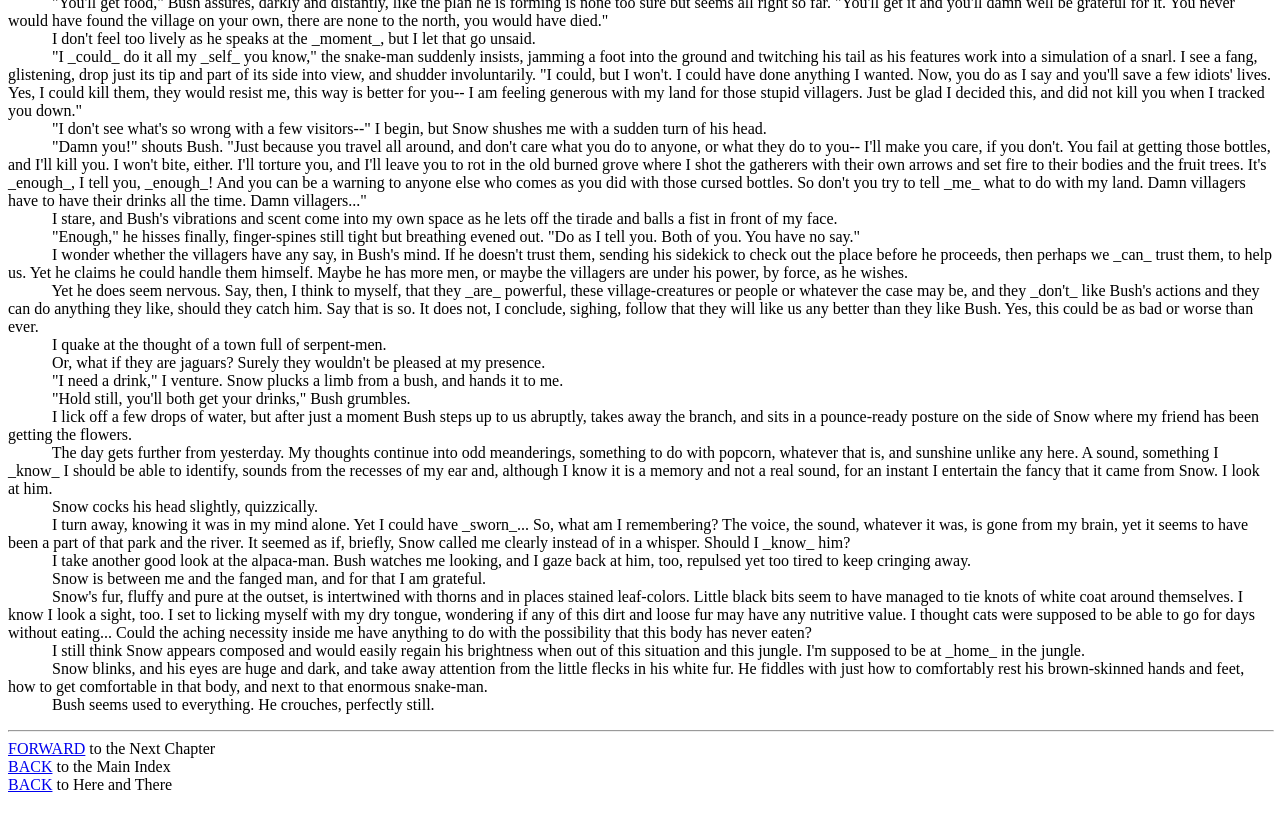What is Bush's threat?
Look at the screenshot and provide an in-depth answer.

Bush threatens to torture and kill the protagonist and Snow if they don't get the bottles for him. He also mentions that he will leave them to rot in the old burned grove.